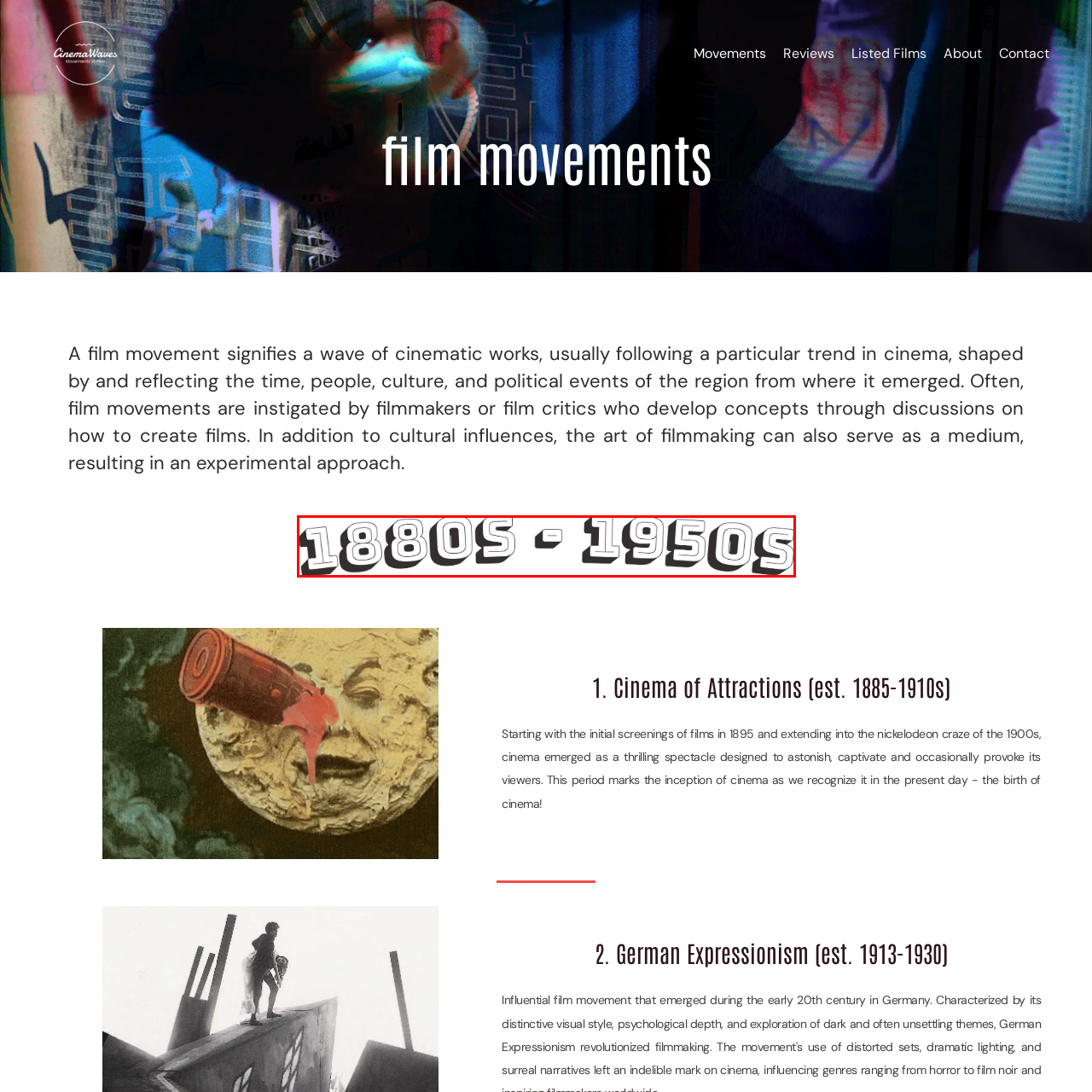Generate a detailed explanation of the image that is highlighted by the red box.

The image prominently features the bold, stylized text "1880S - 1950S," highlighting a significant era in cinematic history. This period encompasses the evolution of film movements that shaped the art of cinema itself, reflecting societal shifts and cultural narratives of the time. The striking typography suggests both a historical significance and a dynamic evolution in filmmaking, setting the stage for discussions on how these movements influenced future generations of filmmakers and the broader cinematic landscape. The choice of style and presentation draws attention to the transformative nature of cinema from its inception in the late 19th century through the mid-20th century, inviting viewers to explore the richness of this artistic journey further.